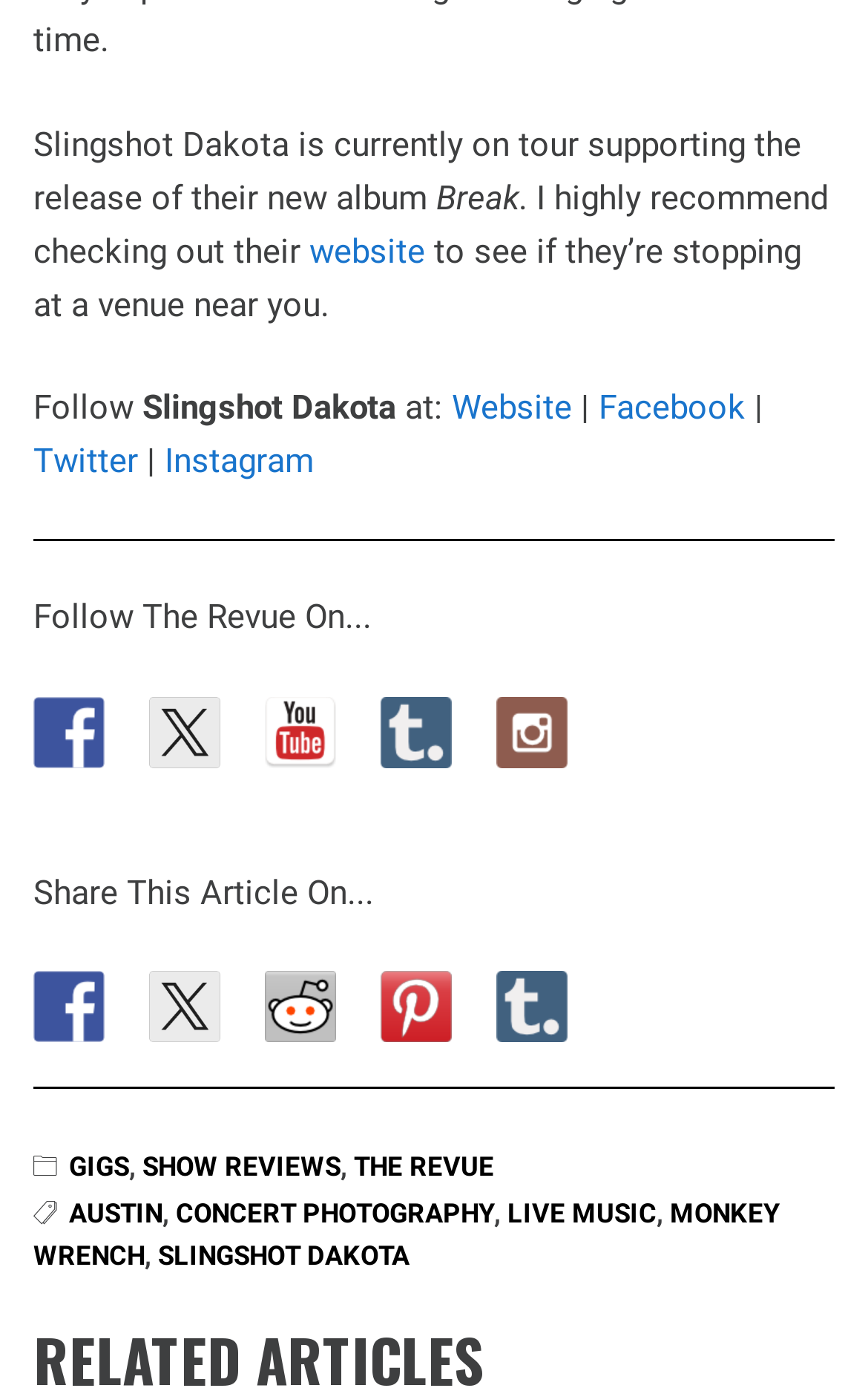Find and provide the bounding box coordinates for the UI element described here: "title="Follow The Revue on YouTube"". The coordinates should be given as four float numbers between 0 and 1: [left, top, right, bottom].

[0.305, 0.501, 0.387, 0.553]